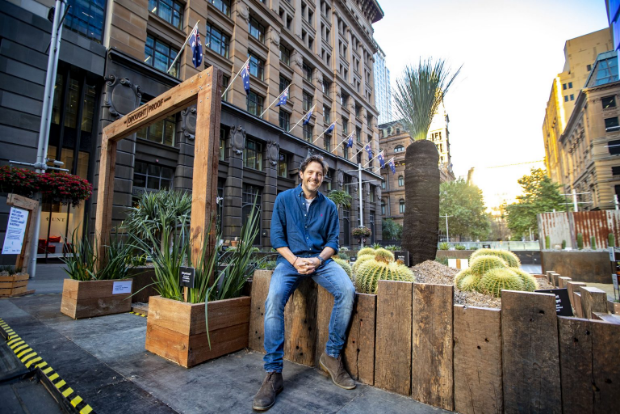Elaborate on the various elements present in the image.

The image showcases a vibrant installation from the Sydney Water Drought Proof Garden, an initiative designed to educate the public about sustainable gardening practices during drought conditions. In the foreground, a smiling individual, dressed in a casual blue shirt and jeans, sits on a wooden structure amidst a diverse array of drought-resistant plants, including cacti and succulents, which are artistically arranged in wooden boxes. The backdrop features a historical building adorned with flags, and the urban setting suggests a community-focused event promoting water conservation. The garden is not only a visual delight but also serves as a functional space where visitors can engage in guided tours and workshops, learning innovative methods for maintaining gardens in water-restricted environments. This garden exemplifies resilience and creativity, inviting Sydneysiders to connect with nature while being mindful of water usage.